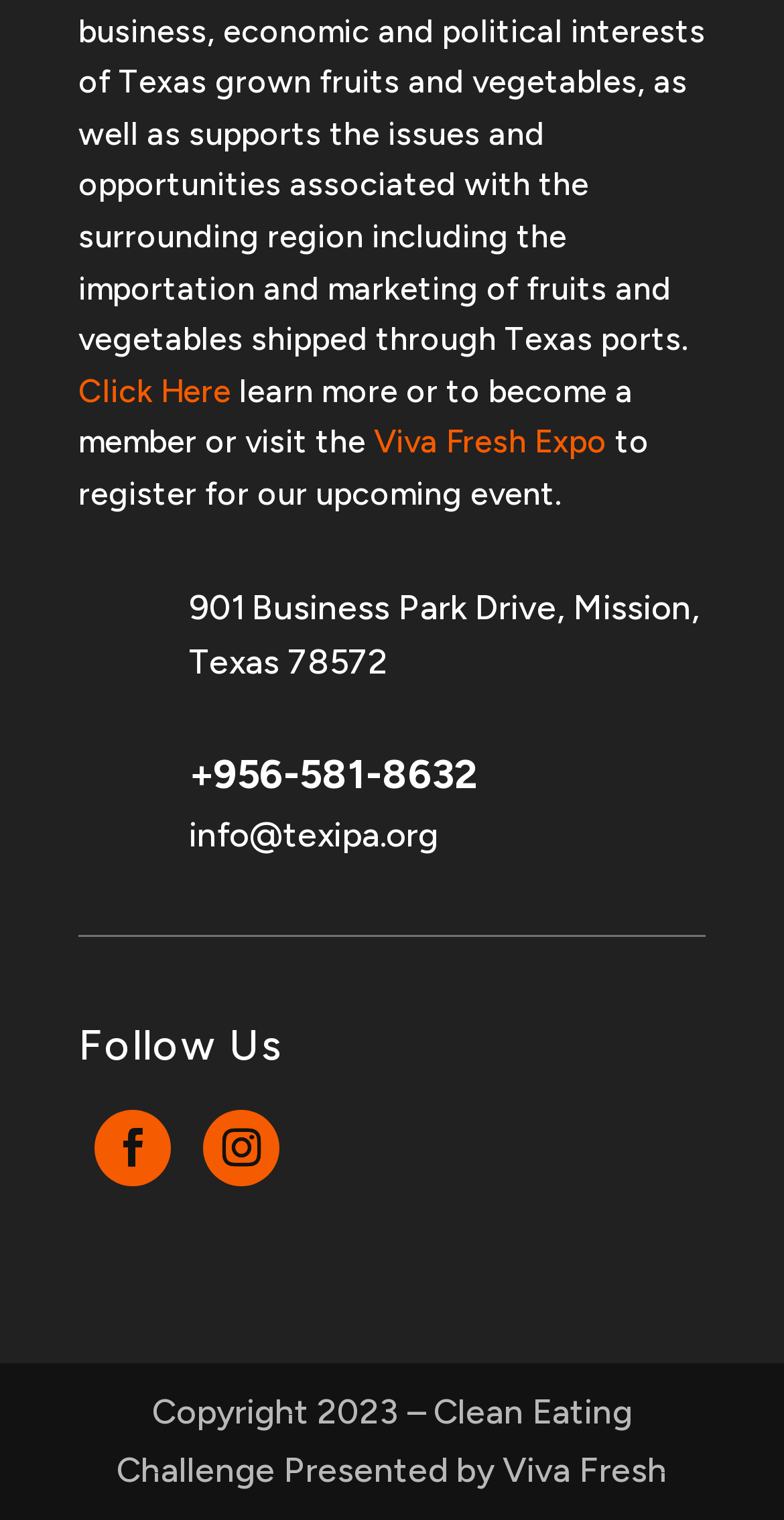Calculate the bounding box coordinates of the UI element given the description: "Follow".

[0.259, 0.73, 0.356, 0.781]